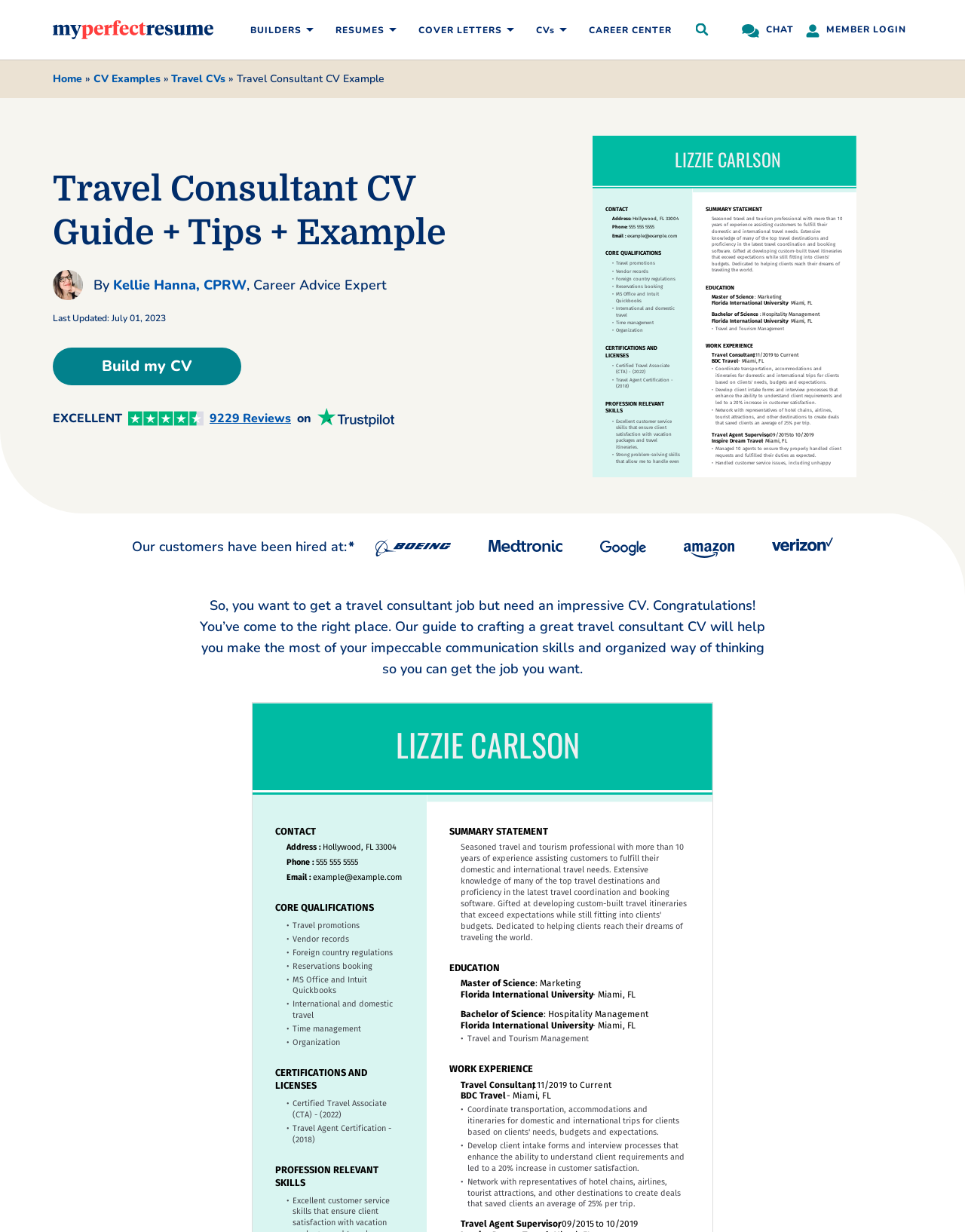Construct a thorough caption encompassing all aspects of the webpage.

This webpage is a travel consultant CV guide that provides templates, tips, and examples to help users create an impressive CV. At the top left corner, there is a logo of "MyPerfectResume" with a link to the website. Below the logo, there is a main navigation menu with five menu items: "Builders", "Resumes", "Cover Letters", "CVs", and "Career Center". Each menu item has a dropdown menu with additional options.

To the right of the navigation menu, there is a chat button and a member login link. Below the navigation menu, there is a breadcrumb navigation bar with links to "Home", "CV Examples", and "Travel CVs".

The main content of the webpage is divided into several sections. The first section is a heading that reads "Travel Consultant CV Guide + Tips + Example". Below the heading, there is an image of Kellie Hanna, a career advice expert, with a link to her profile. There is also a static text that reads "Last Updated: July 01, 2023" and a call-to-action button that says "Build my CV".

The next section highlights the website's excellent rating on Trustpilot, with an image of the Trustpilot logo and a link to 9229 reviews. Below this section, there is a link to a travel consultant CV template with an image of the template.

The following section lists the companies that the website's customers have been hired at, including Boeing, Medtronic, Google, Amazon, and Verizon. Each company is represented by its logo.

The final section is a block of text that provides an introduction to the travel consultant CV guide, explaining that the guide will help users create a great CV that showcases their communication skills and organized way of thinking. There is also a link to a travel consultant CV template at the bottom of this section.